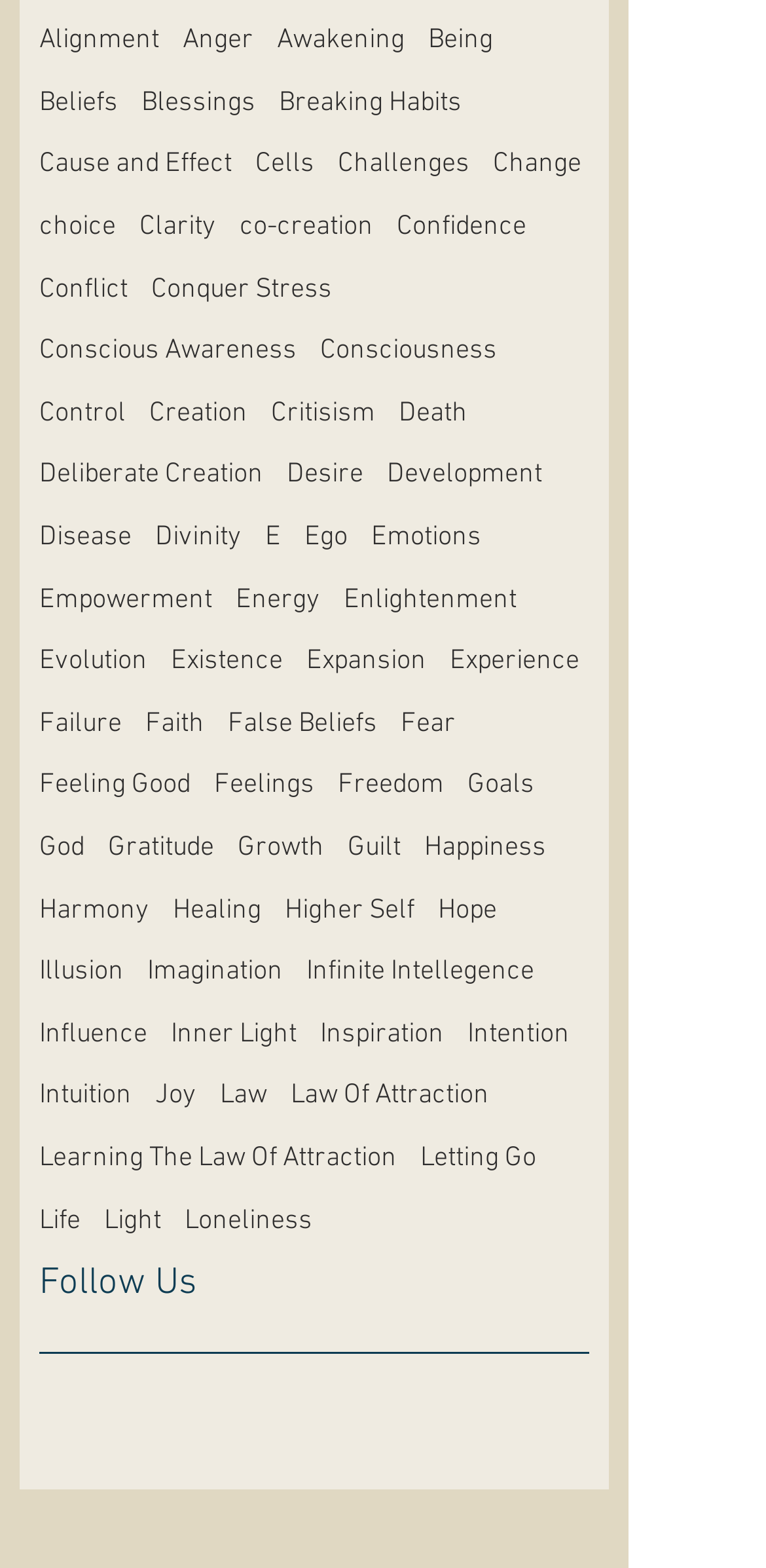Determine the bounding box coordinates of the clickable element to achieve the following action: 'Visit LinkedIn'. Provide the coordinates as four float values between 0 and 1, formatted as [left, top, right, bottom].

[0.051, 0.908, 0.141, 0.952]